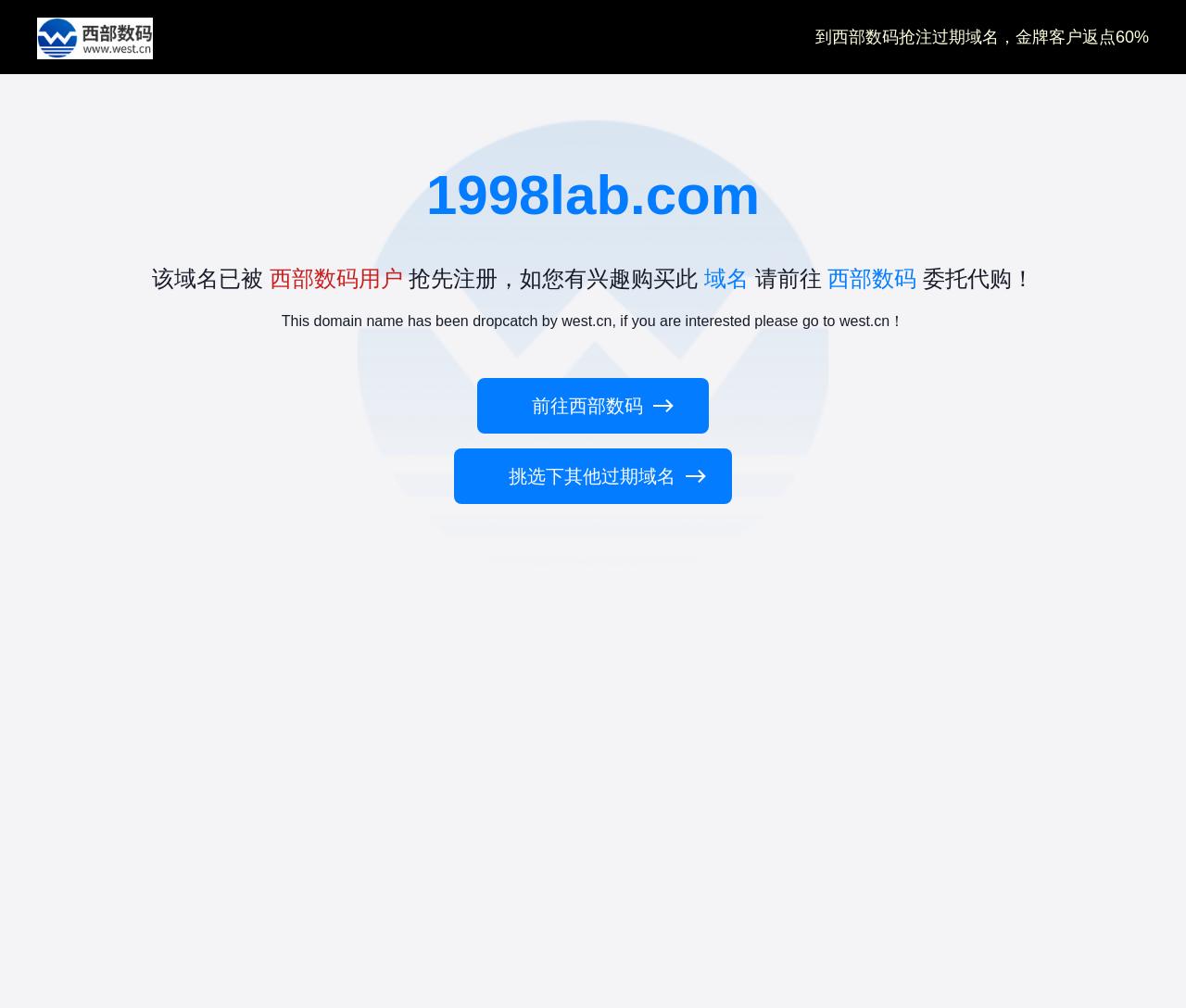Please study the image and answer the question comprehensively:
What is the language of the webpage?

The webpage contains text in both Chinese and English, as seen in the phrases '该域名已被西部数码用户抢先注册' and 'This domain name has been dropcatch by west.cn, if you are interested please go to west.cn！'.